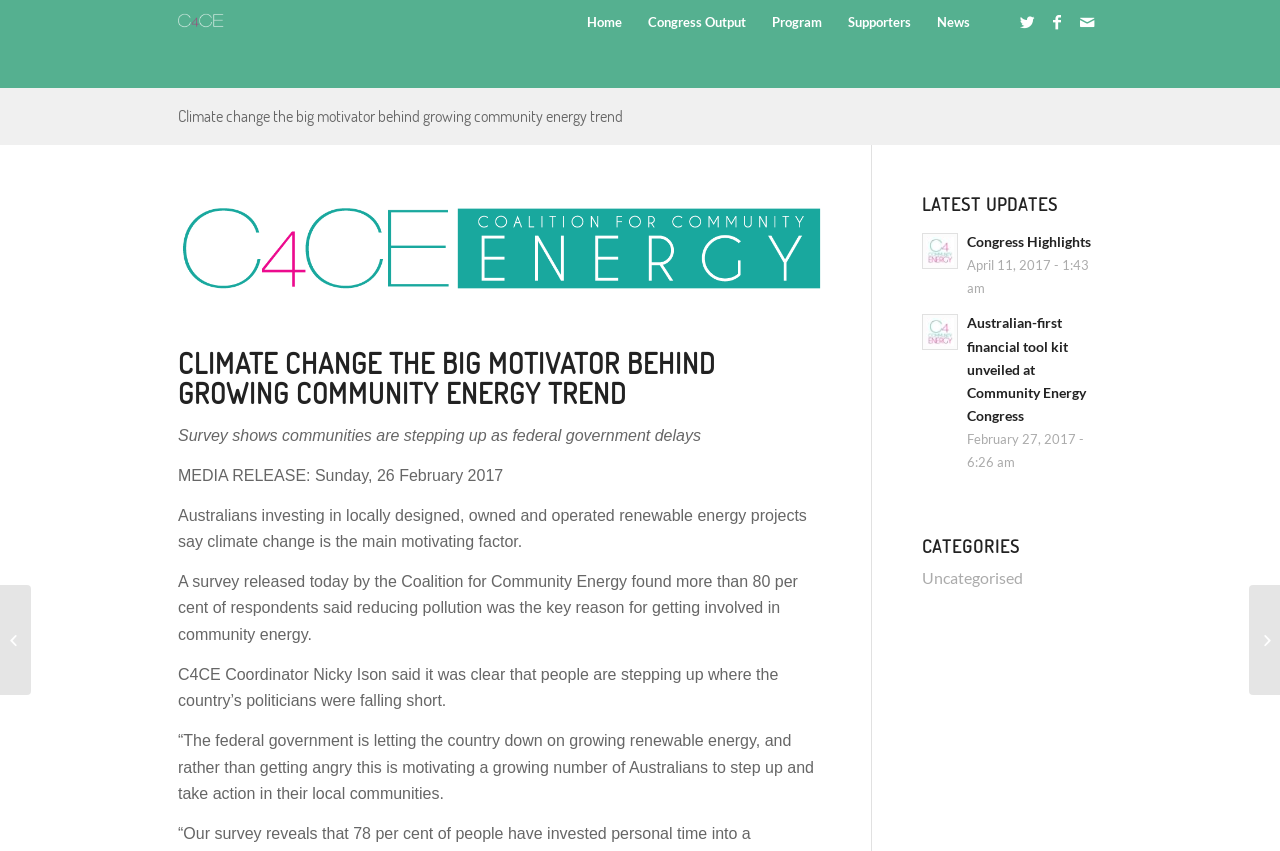What is the name of the coordinator of C4CE?
Provide a well-explained and detailed answer to the question.

From the static text 'C4CE Coordinator Nicky Ison said it was clear that people are stepping up where the country’s politicians were falling short.', I can identify the name of the coordinator of C4CE as Nicky Ison.